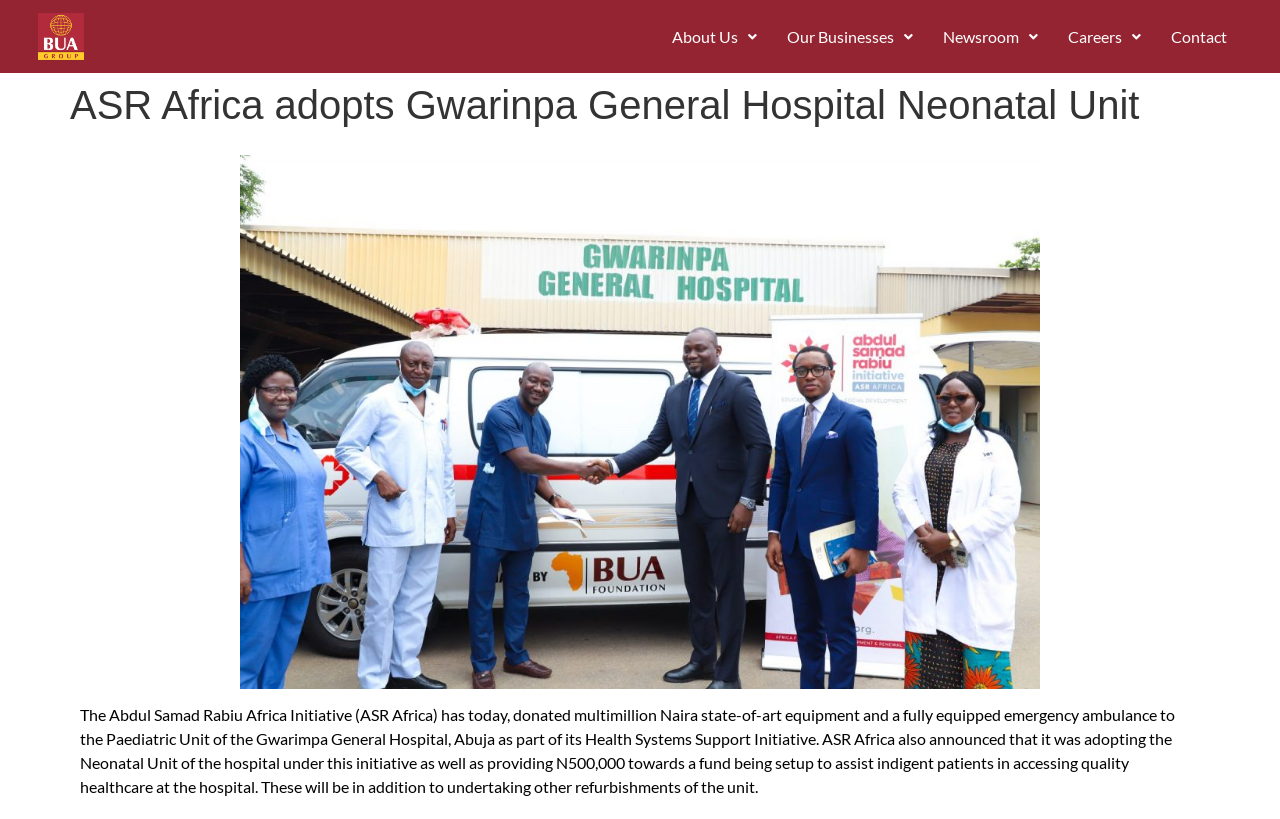Locate the primary heading on the webpage and return its text.

ASR Africa adopts Gwarinpa General Hospital Neonatal Unit